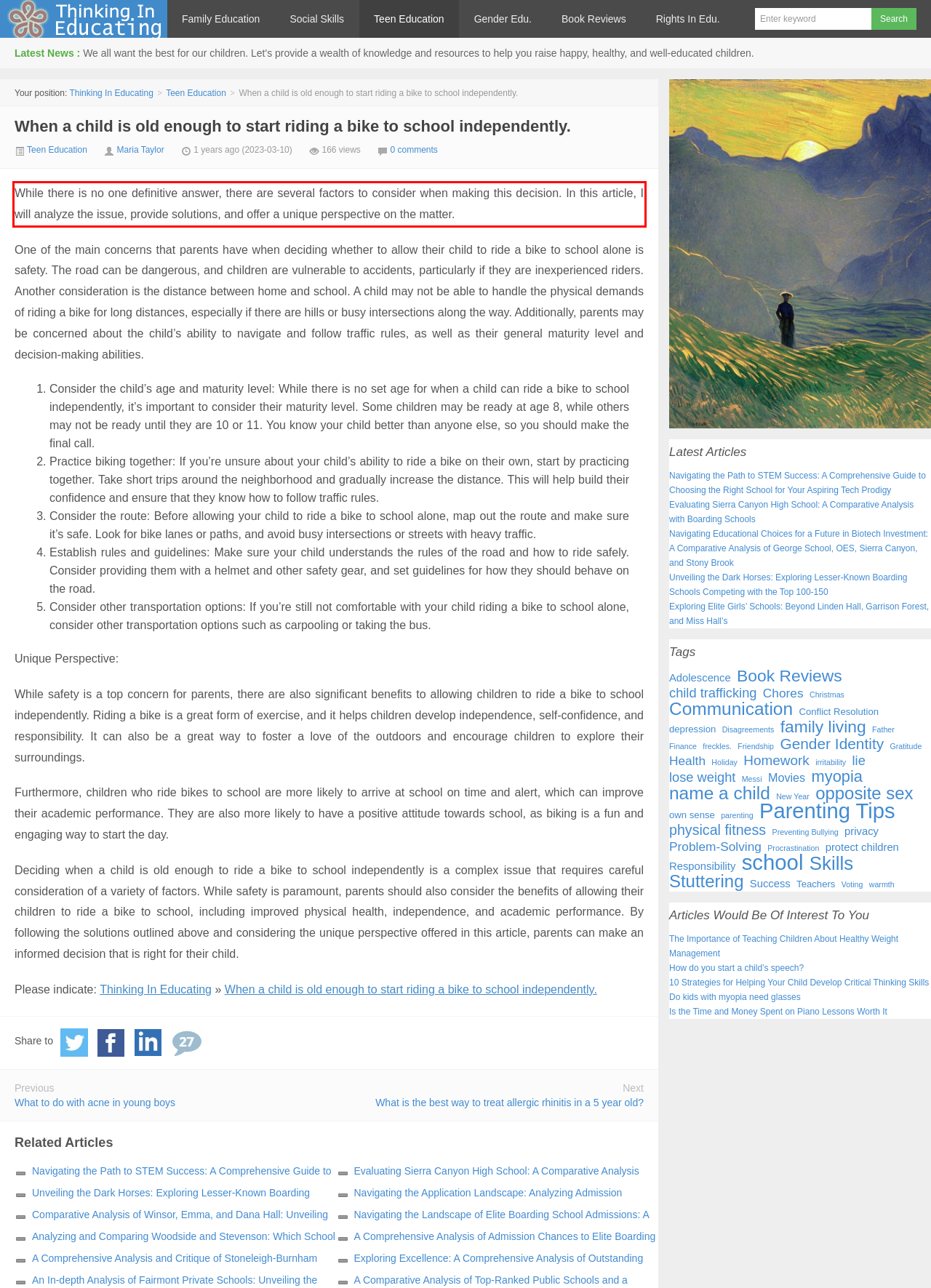You are provided with a screenshot of a webpage featuring a red rectangle bounding box. Extract the text content within this red bounding box using OCR.

While there is no one definitive answer, there are several factors to consider when making this decision. In this article, I will analyze the issue, provide solutions, and offer a unique perspective on the matter.